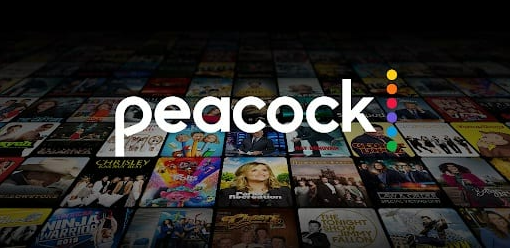Explain all the elements you observe in the image.

The image prominently features the logo of Peacock TV, a streaming platform known for its diverse catalogue of entertainment options. In the background, a colorful mosaic of show thumbnails highlights a wide array of content available on the service, including sitcoms, dramas, live sports, and films from Universal Studios. The logo is designed in a modern font, with the "P" in "peacock" stylized and accompanied by vibrant colored dots, enhancing its playful branding. This visual representation emphasizes the platform's appeal to viewers looking for a comprehensive entertainment experience, showcasing both original programming and beloved NBCUniversal favorites.